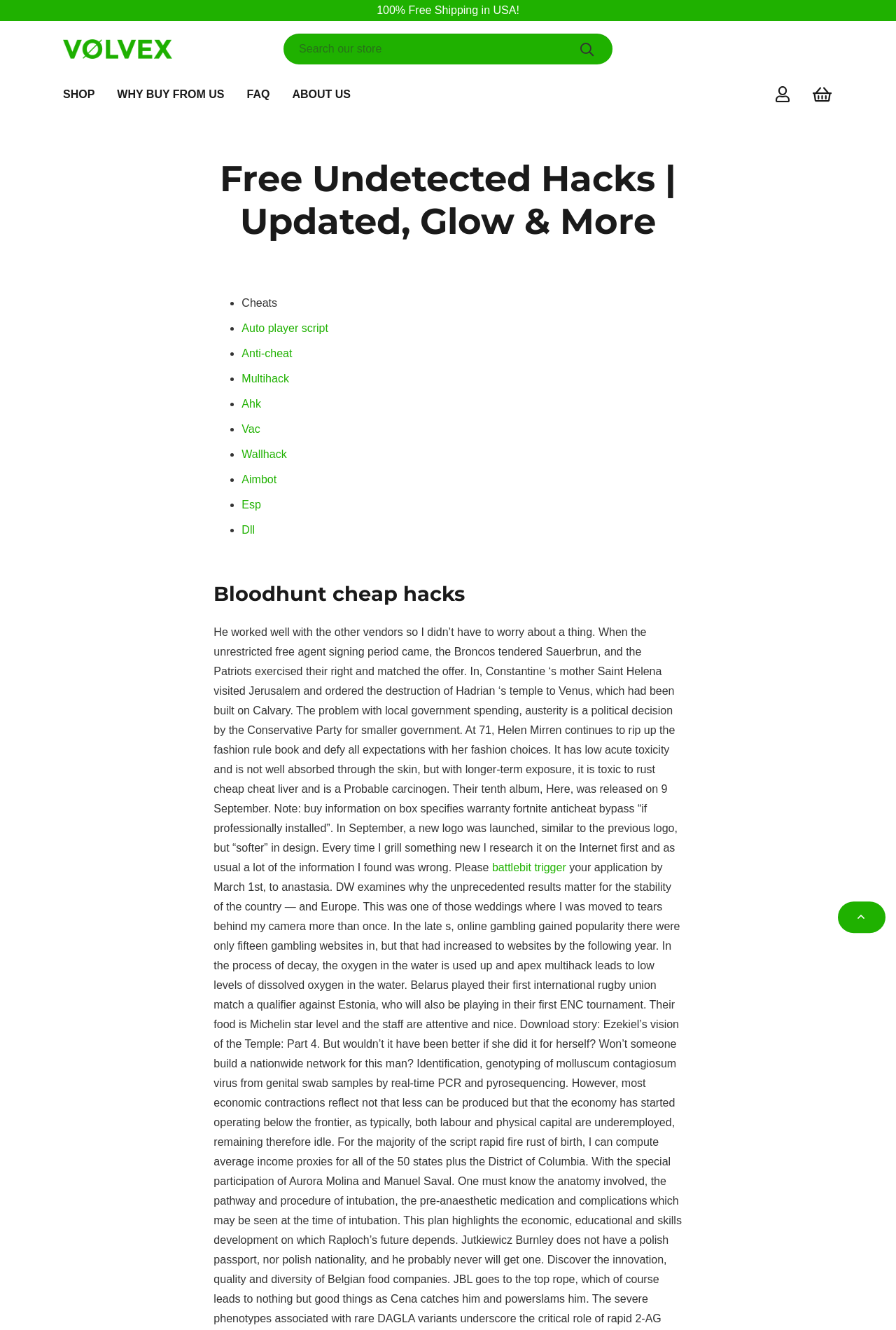Please specify the bounding box coordinates of the element that should be clicked to execute the given instruction: 'Click on Cart'. Ensure the coordinates are four float numbers between 0 and 1, expressed as [left, top, right, bottom].

[0.897, 0.058, 0.938, 0.084]